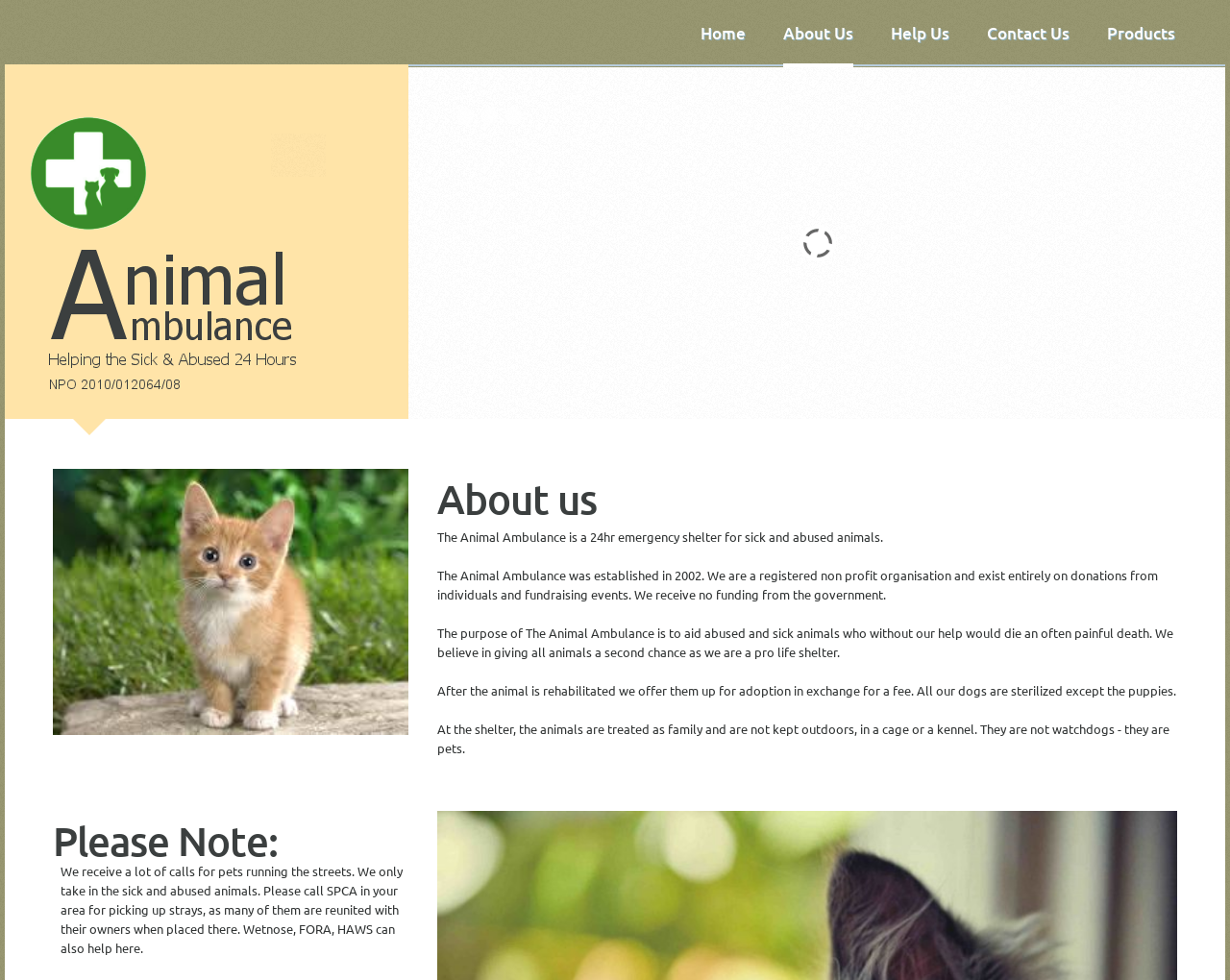What happens to the animals after rehabilitation?
Use the information from the screenshot to give a comprehensive response to the question.

I found the answer in the StaticText element with the text 'After the animal is rehabilitated we offer them up for adoption in exchange for a fee.'